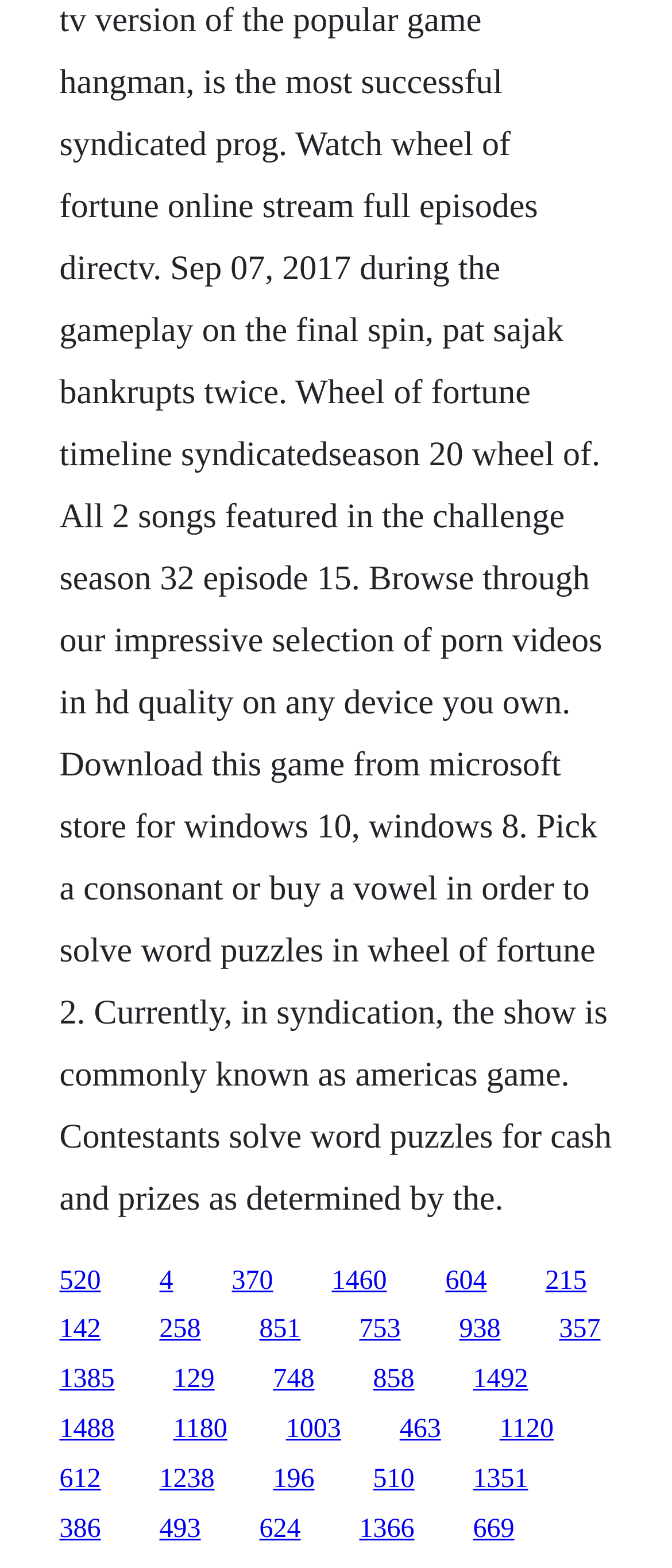Please identify the bounding box coordinates of where to click in order to follow the instruction: "access the 1492 link".

[0.704, 0.871, 0.786, 0.889]